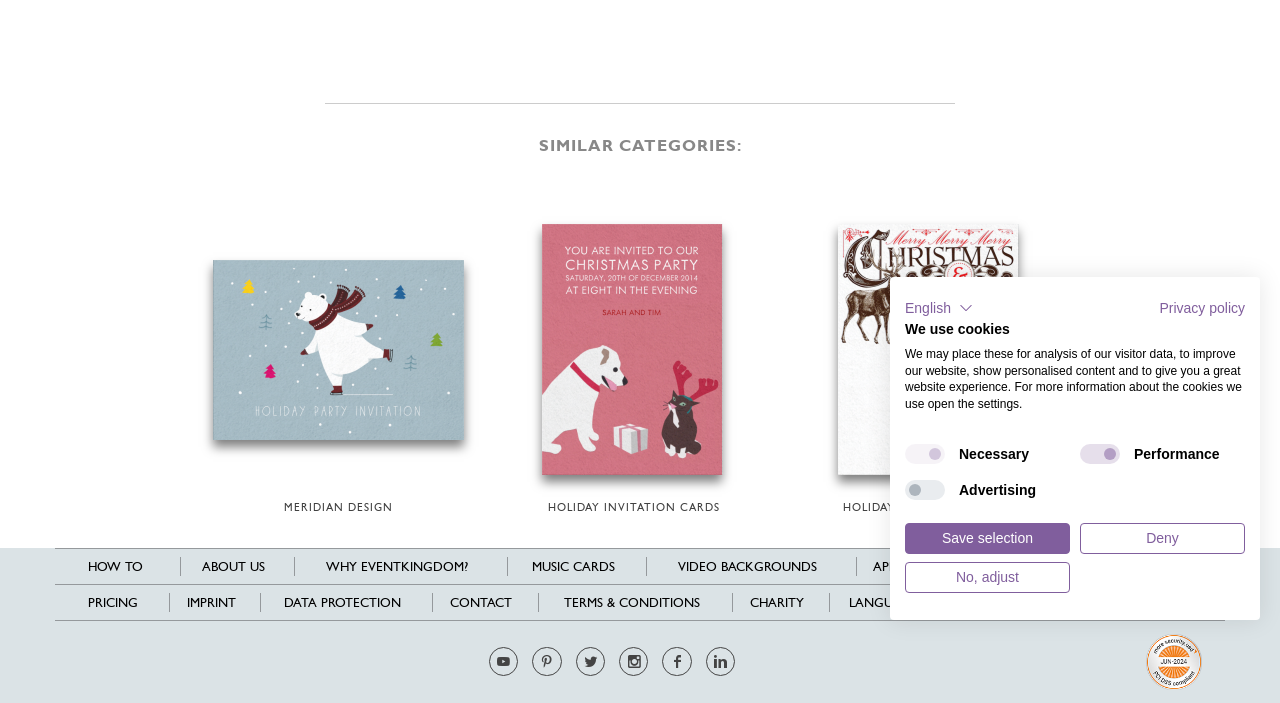Locate the bounding box of the UI element defined by this description: "English". The coordinates should be given as four float numbers between 0 and 1, formatted as [left, top, right, bottom].

[0.707, 0.421, 0.76, 0.455]